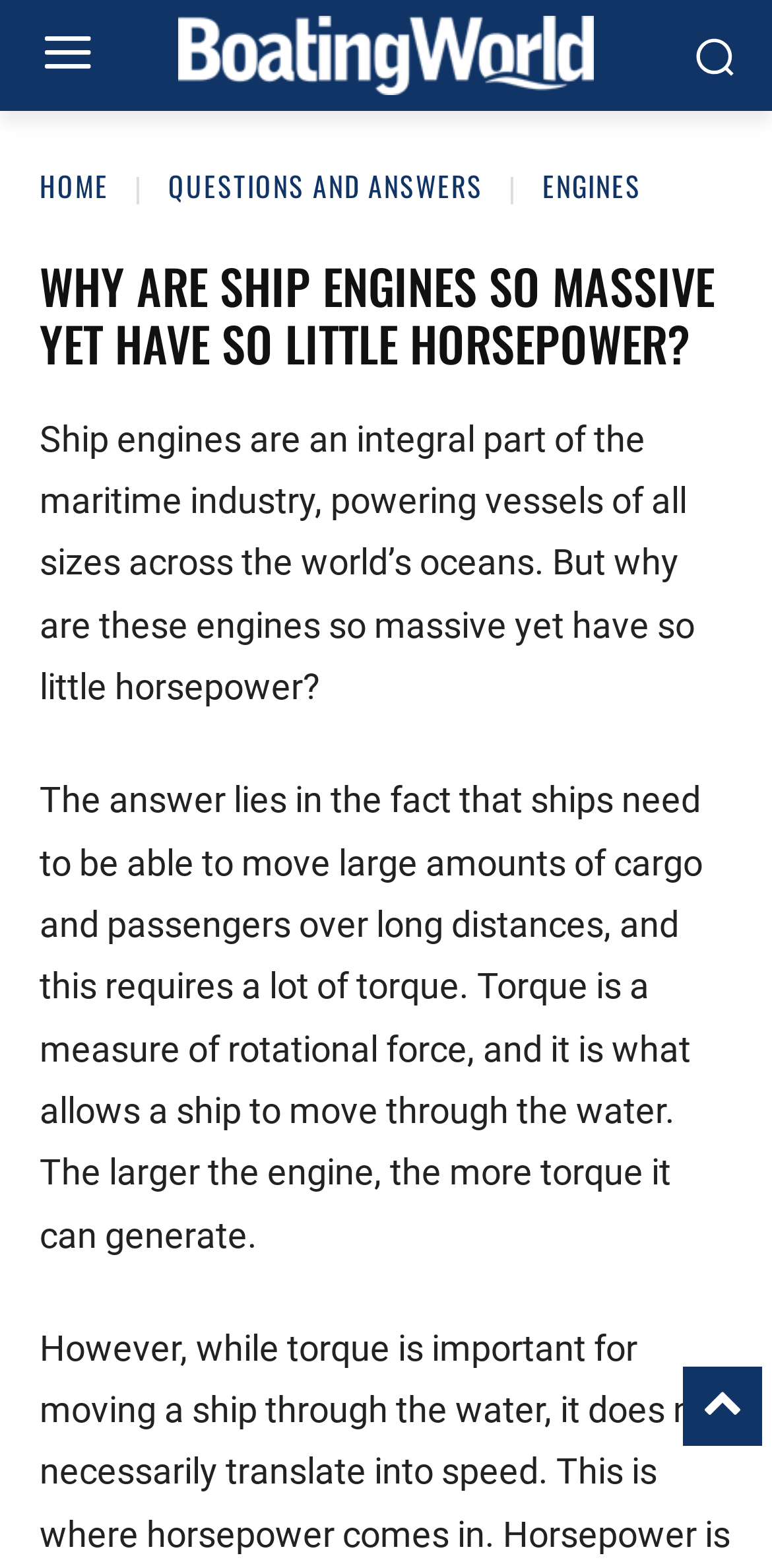How many navigation links are on the top of the webpage?
Refer to the image and respond with a one-word or short-phrase answer.

3